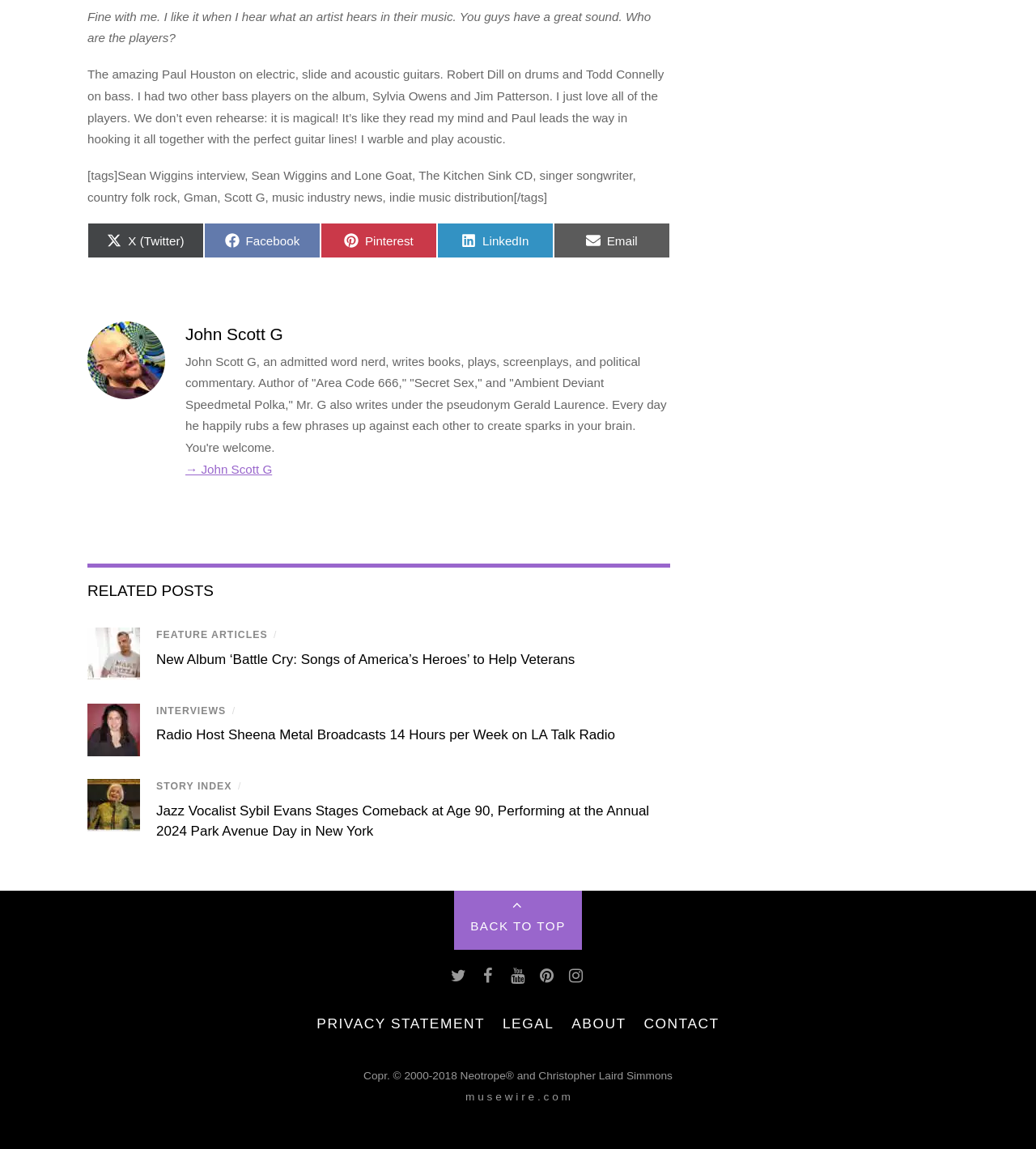What is the title of the second related post?
Please answer the question as detailed as possible based on the image.

The second related post is an article with a heading 'New Album ‘Battle Cry: Songs of America’s Heroes’ to Help Veterans', which is a title of the article.